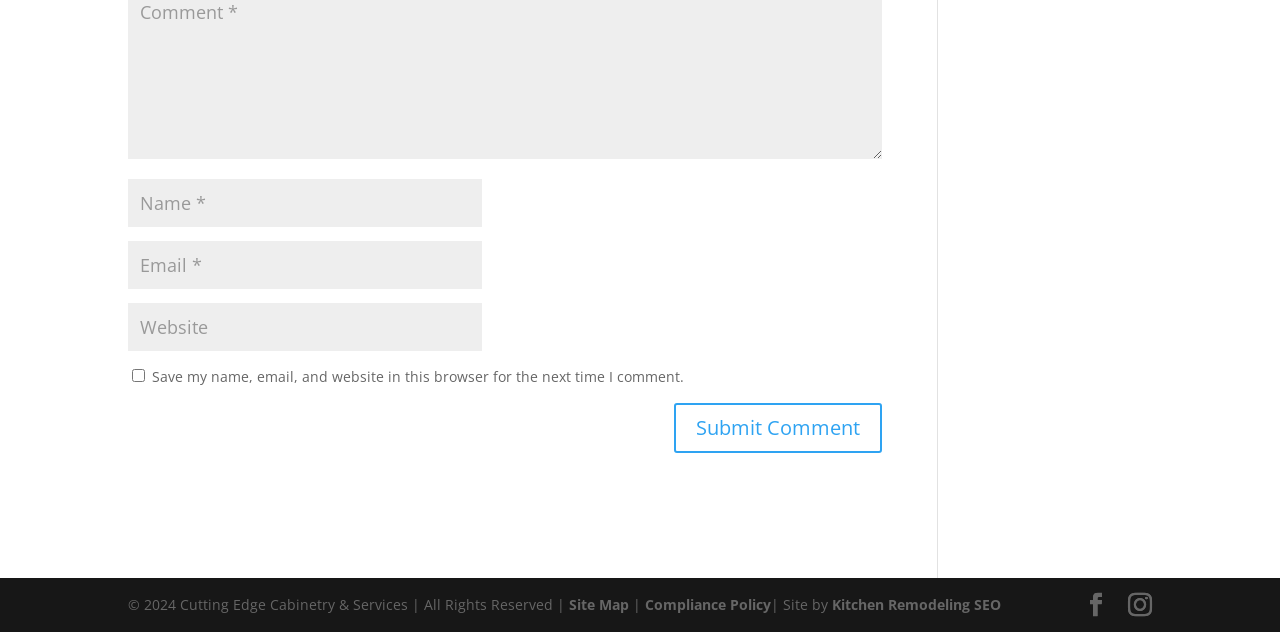Reply to the question below using a single word or brief phrase:
What is the purpose of the checkbox?

Save comment info